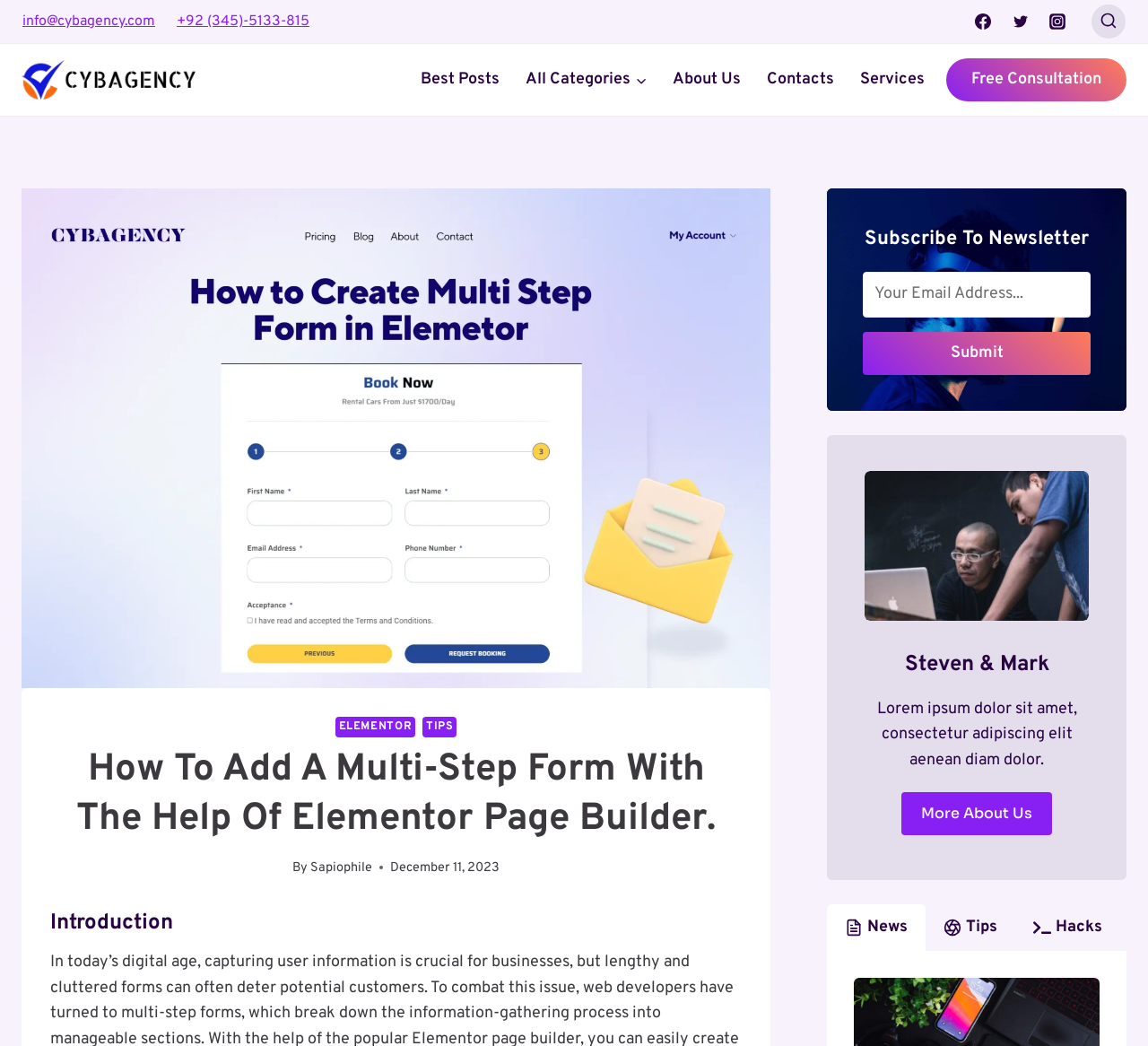Please find the bounding box for the UI element described by: "Tara Sutaria Net Worth 2023".

None